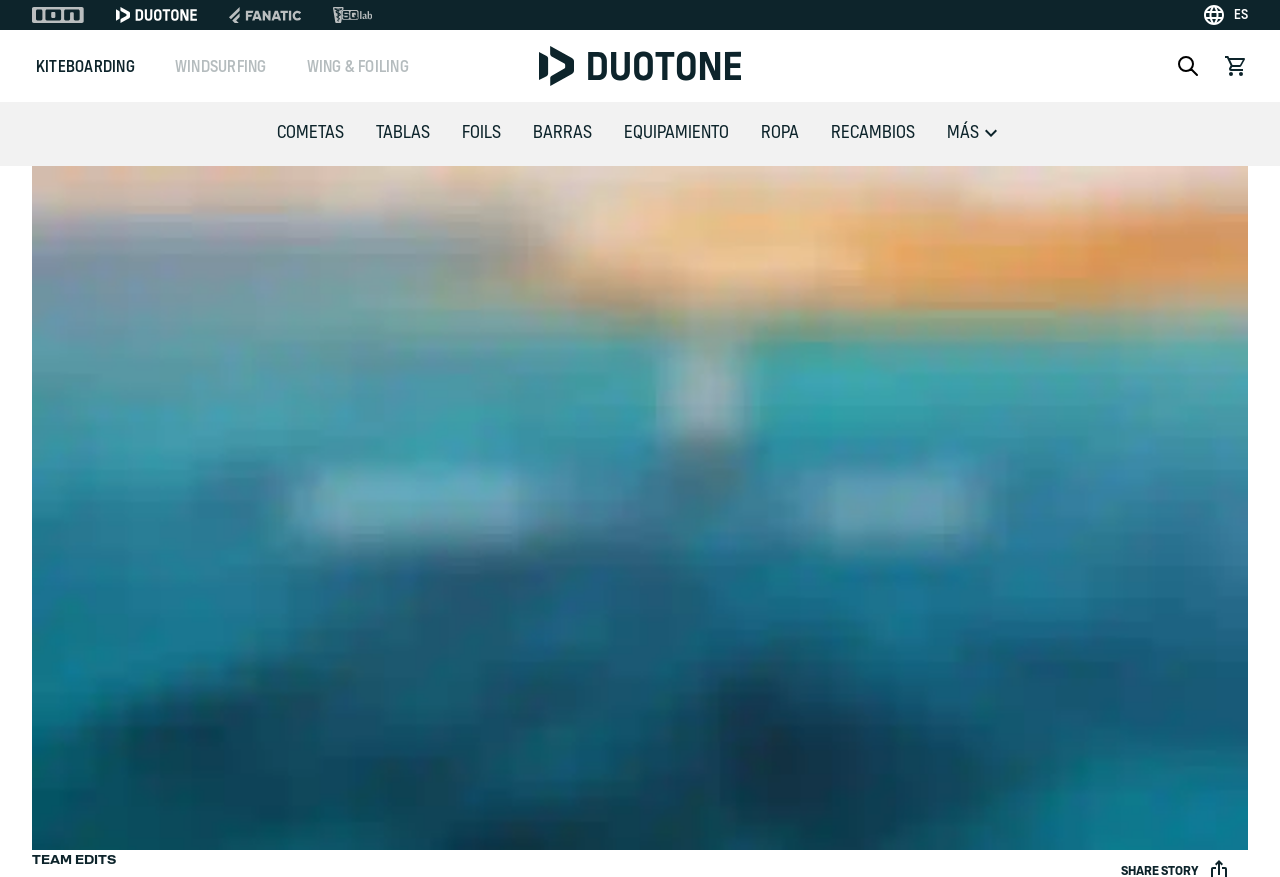Identify the bounding box coordinates of the clickable region necessary to fulfill the following instruction: "Leave a reply". The bounding box coordinates should be four float numbers between 0 and 1, i.e., [left, top, right, bottom].

None